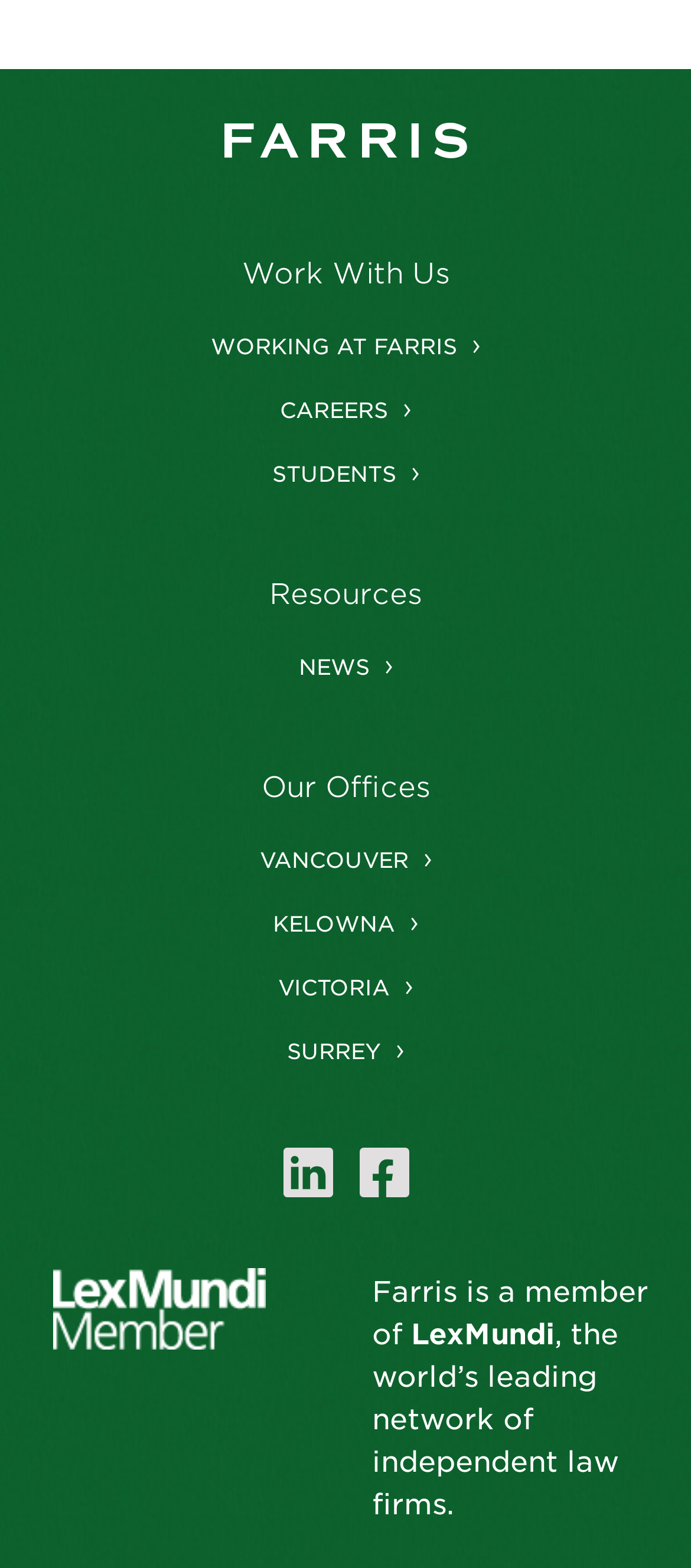Determine the bounding box coordinates of the element that should be clicked to execute the following command: "Learn about Farris membership in LexMundi".

[0.538, 0.811, 0.938, 0.97]